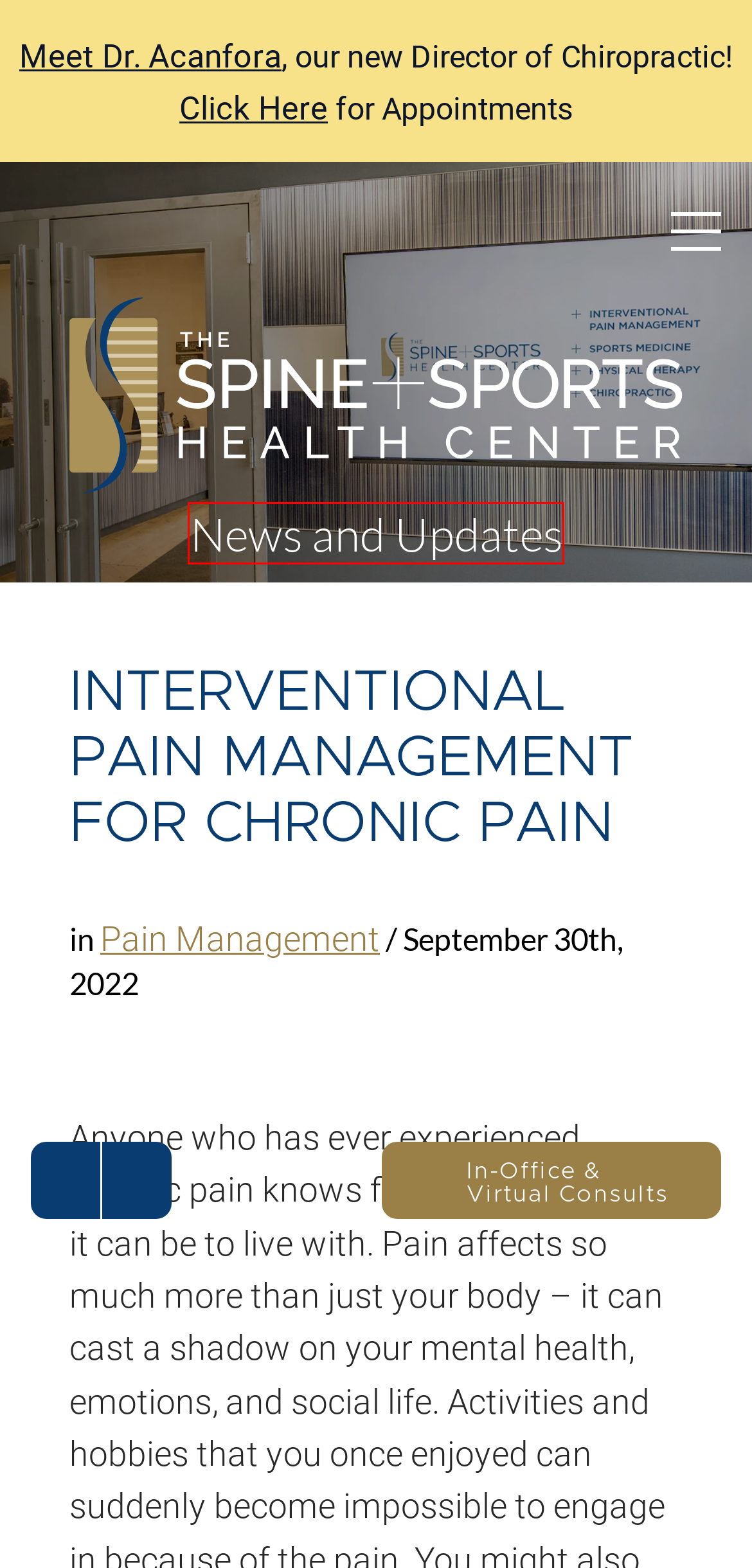You have a screenshot of a webpage with a red rectangle bounding box around a UI element. Choose the best description that matches the new page after clicking the element within the bounding box. The candidate descriptions are:
A. Jersey City | Category | News and Updates
B. Sports Medicine | Category | News and Updates
C. Blog | The Spine & Sports Health Center
D. Shoulder Pain Specialists in Hoboken, Jersey City, Bayonne
E. Pain Management Treatments | Category | News and Updates
F. Chiropractic | Tag | News and Updates
G. Request an Appointment | The Spine & Sports Health Center
H. Navigating Spine Pain: Your Non-Surgical Roadmap

C